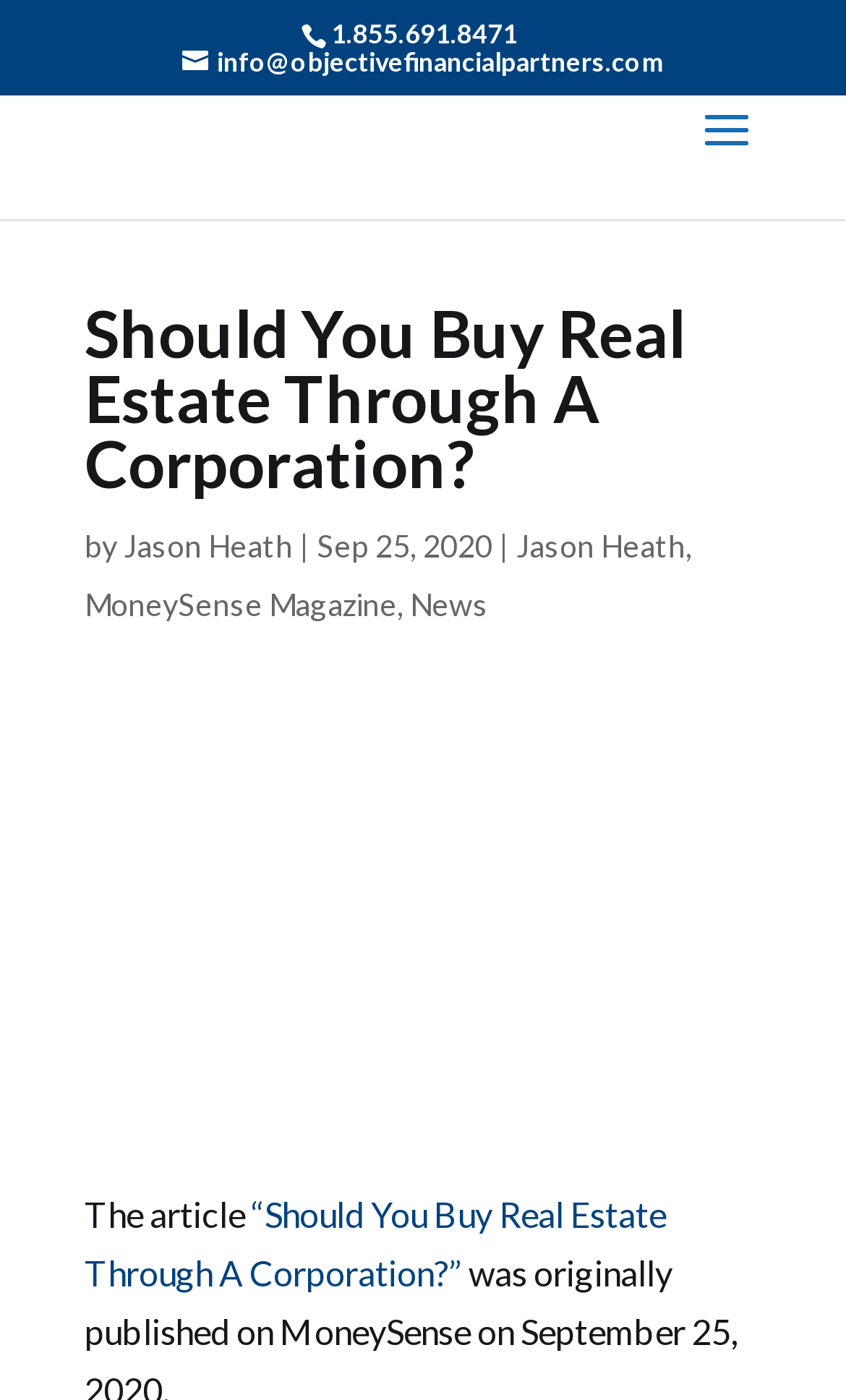When was the article published?
Could you answer the question in a detailed manner, providing as much information as possible?

I found the publication date by looking at the StaticText element with the bounding box coordinates [0.374, 0.377, 0.582, 0.403], which contains the text 'Sep 25, 2020'. This element is located near the author's name and the heading element.